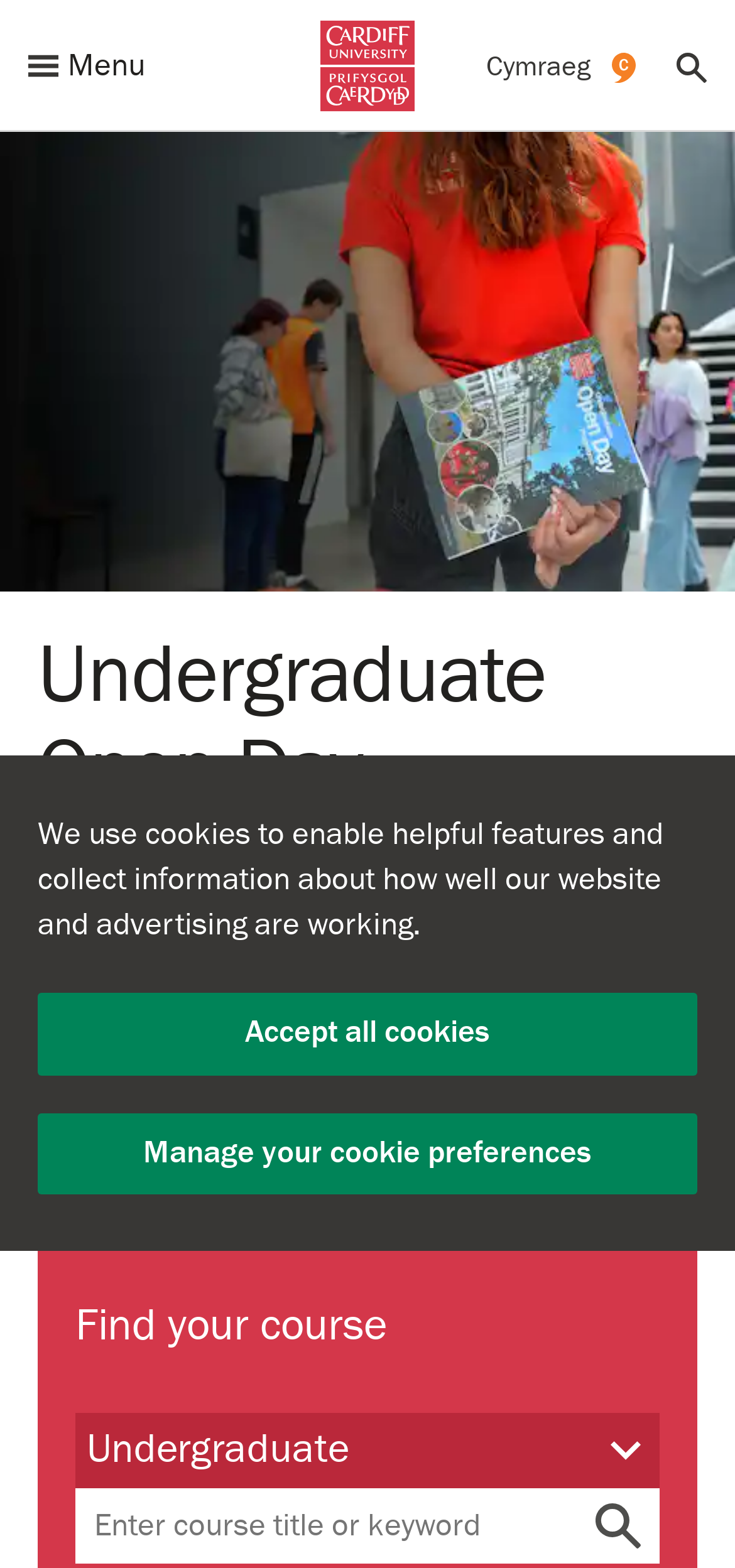What is the format of the upcoming events mentioned on the homepage?
Utilize the image to construct a detailed and well-explained answer.

The upcoming events mentioned on the homepage are '5 July and 6 July 2024', which are in a date format, indicating that the format of the events is a specific date.